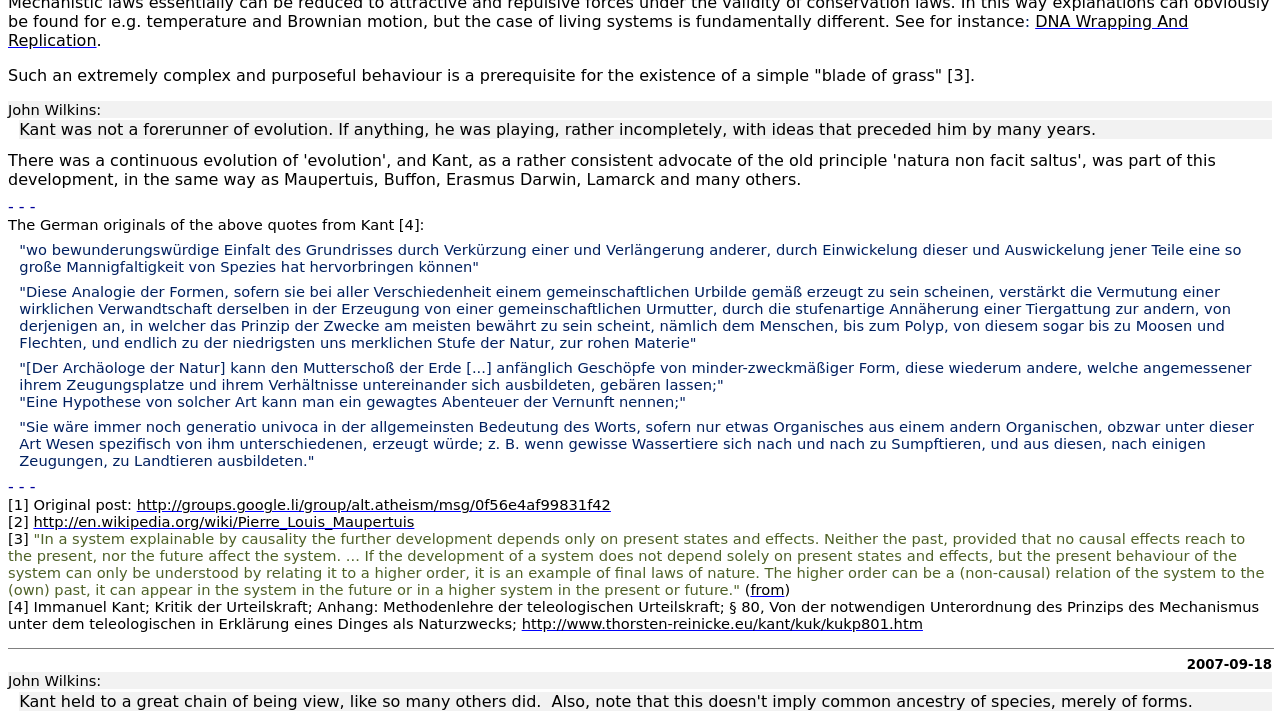Given the following UI element description: "http://en.wikipedia.org/wiki/Pierre_Louis_Maupertuis", find the bounding box coordinates in the webpage screenshot.

[0.026, 0.717, 0.324, 0.741]